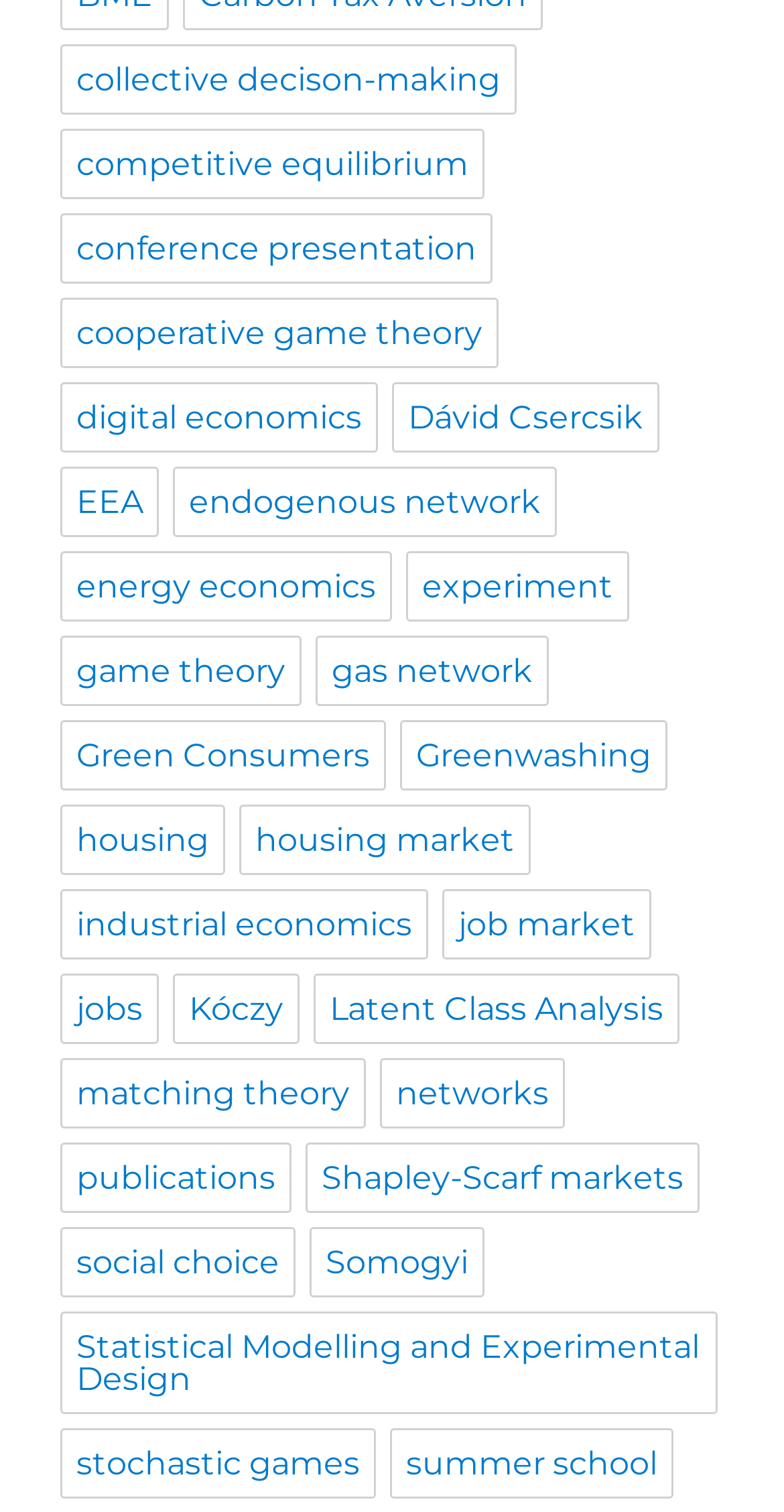Predict the bounding box coordinates of the area that should be clicked to accomplish the following instruction: "visit the page of Dávid Csercsik". The bounding box coordinates should consist of four float numbers between 0 and 1, i.e., [left, top, right, bottom].

[0.5, 0.253, 0.841, 0.299]